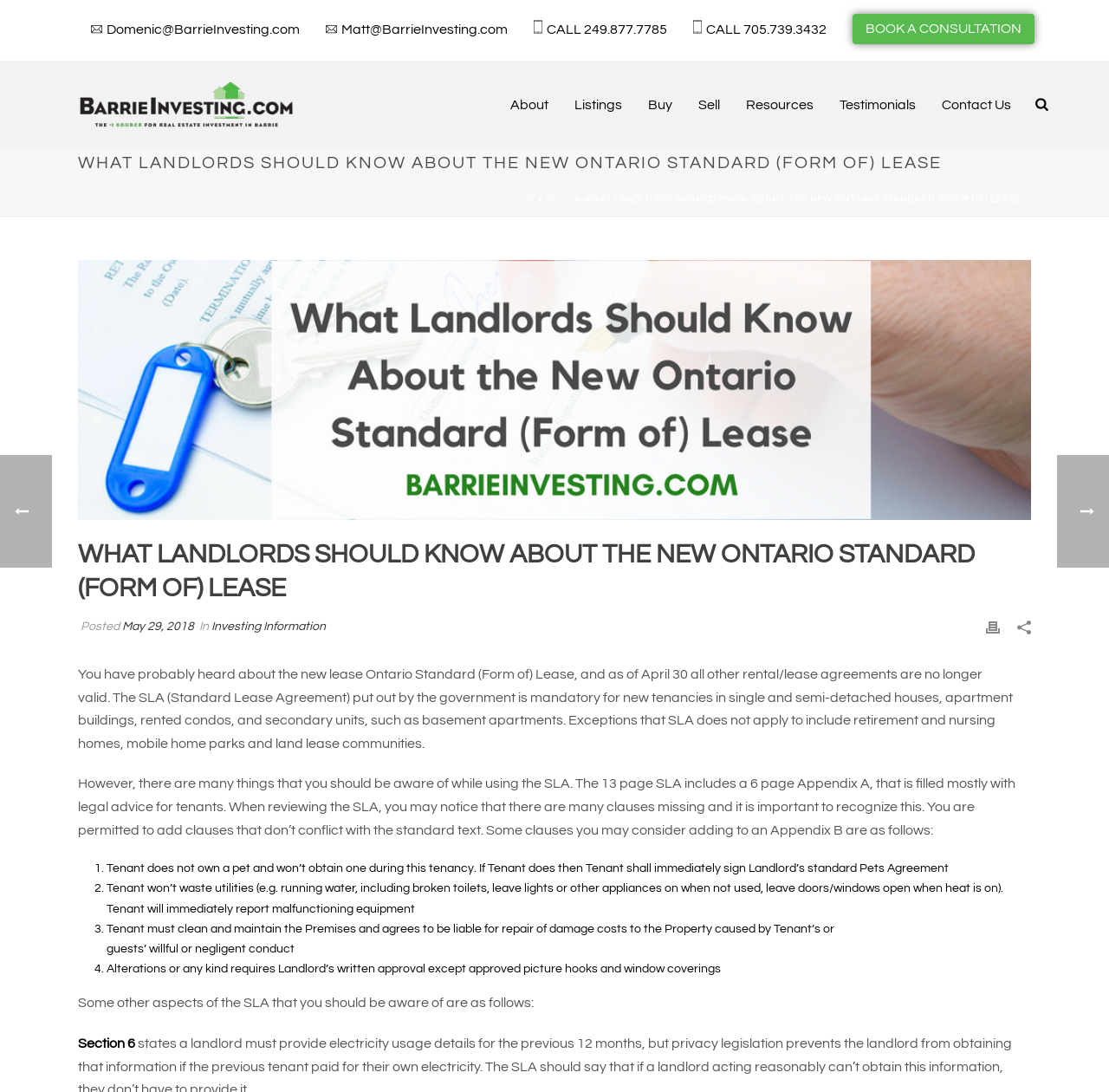Locate the bounding box for the described UI element: "Transport recovers amid snow chaos". Ensure the coordinates are four float numbers between 0 and 1, formatted as [left, top, right, bottom].

None